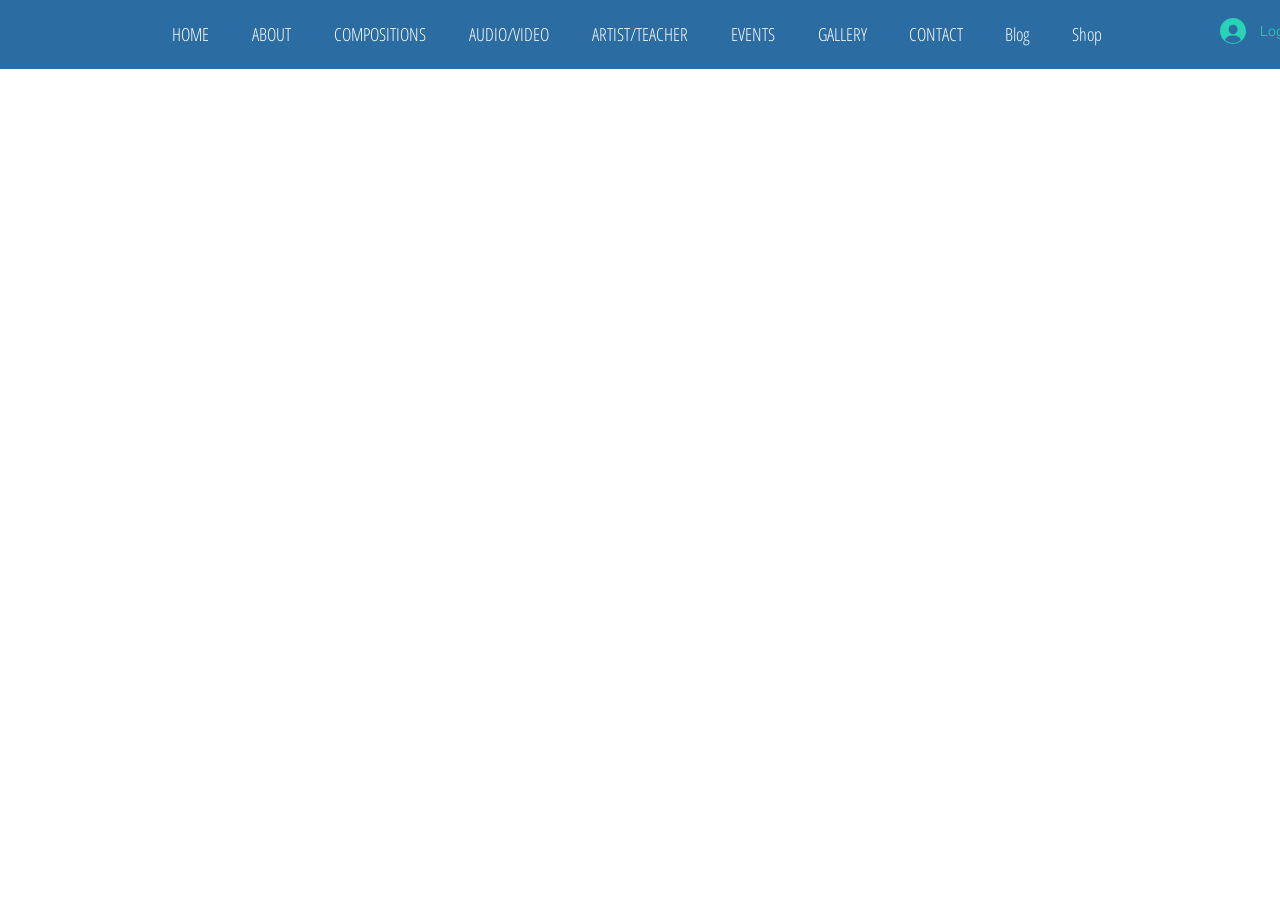Pinpoint the bounding box coordinates of the clickable element to carry out the following instruction: "go to shop."

[0.824, 0.004, 0.874, 0.07]